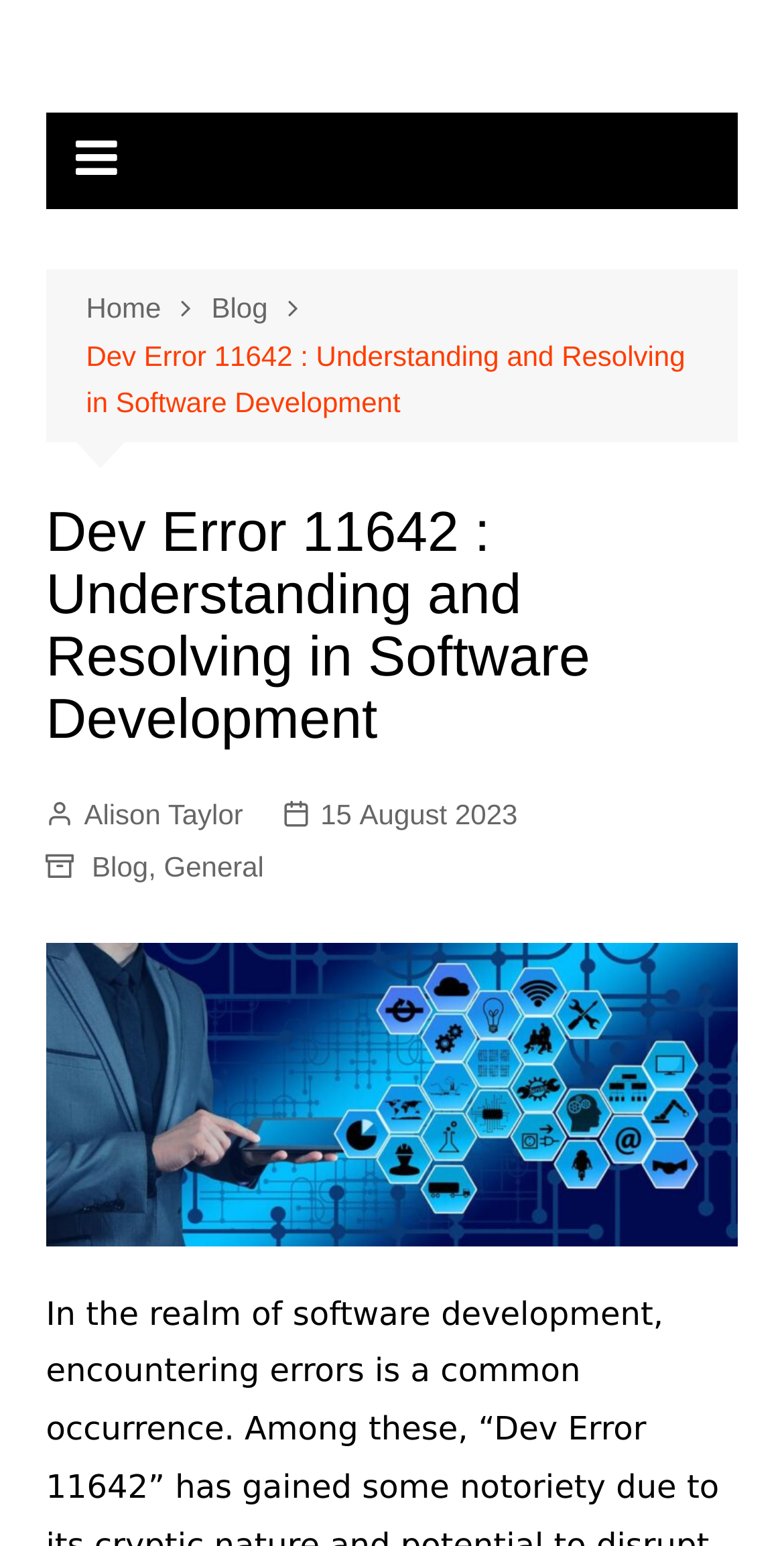Based on the image, please elaborate on the answer to the following question:
Who is the author of the blog post?

I found the author's name by examining the section below the main heading, where I saw a link with the text 'Alison Taylor'. The '' symbol likely represents an icon, and the text 'Alison Taylor' is the author's name.